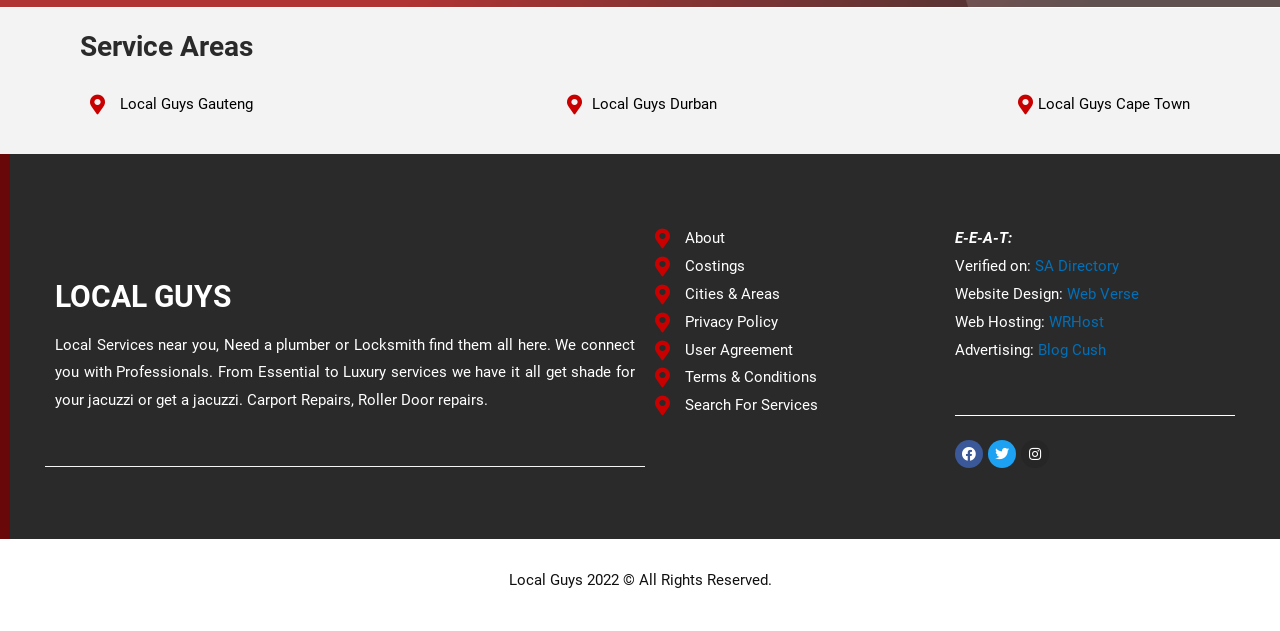What is the purpose of the 'Search For Services' link?
Kindly give a detailed and elaborate answer to the question.

The link 'Search For Services' is likely intended to allow users to search for specific services offered by Local Guys, given its placement among other links related to the company's services and information.